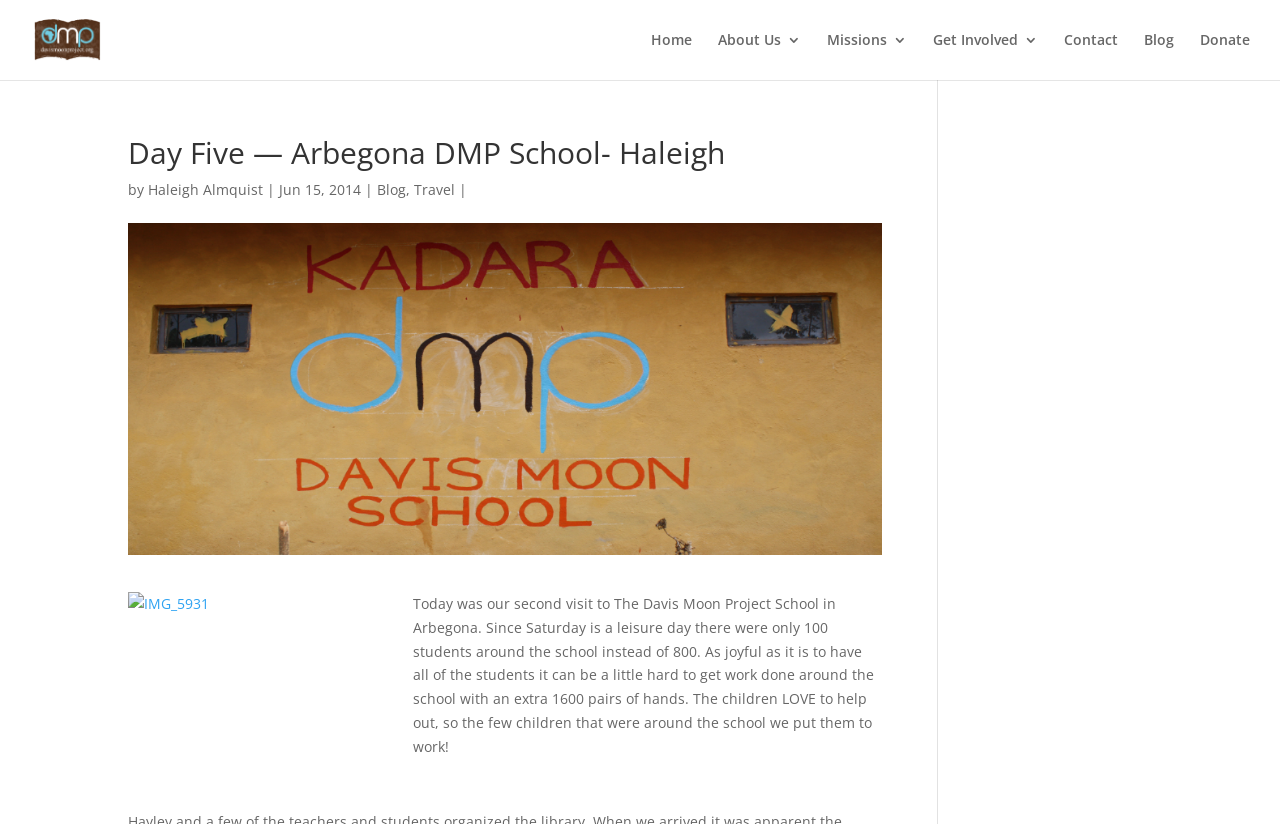Locate the primary heading on the webpage and return its text.

Day Five — Arbegona DMP School- Haleigh